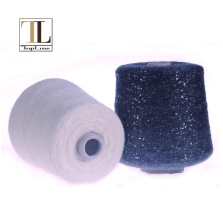Answer this question using a single word or a brief phrase:
What is the material of the yarn?

Alpaca wool